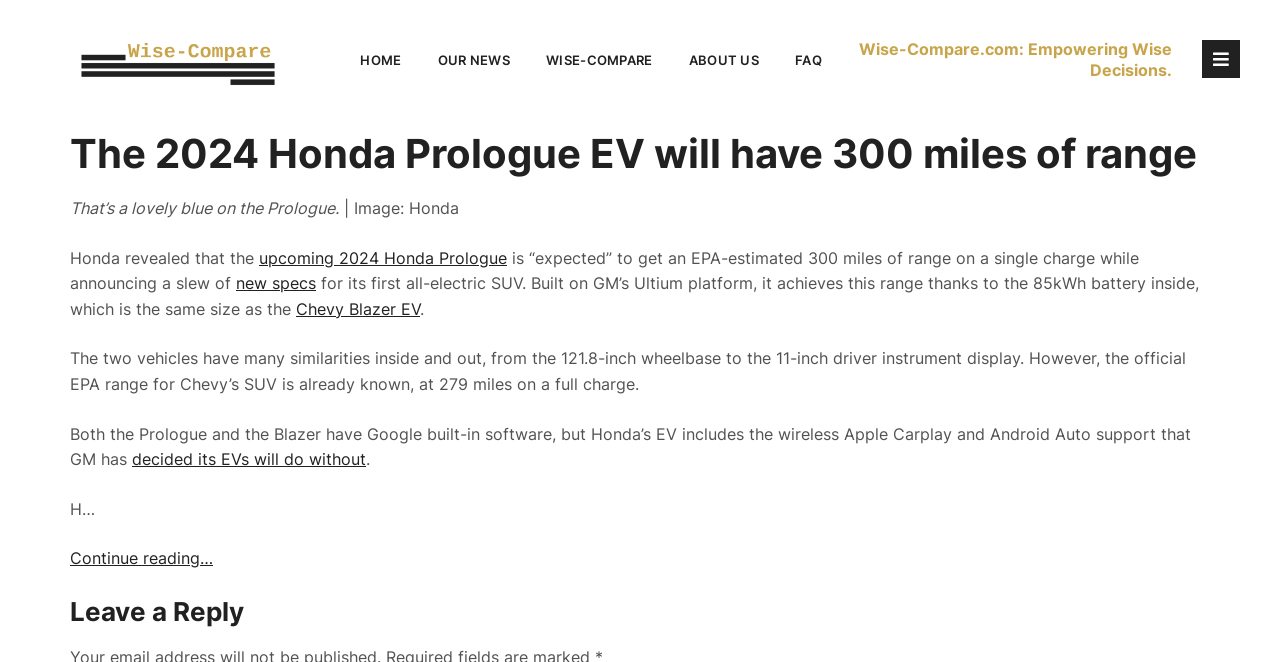Provide the bounding box coordinates of the UI element that matches the description: "WISE-COMPARE".

[0.419, 0.059, 0.518, 0.122]